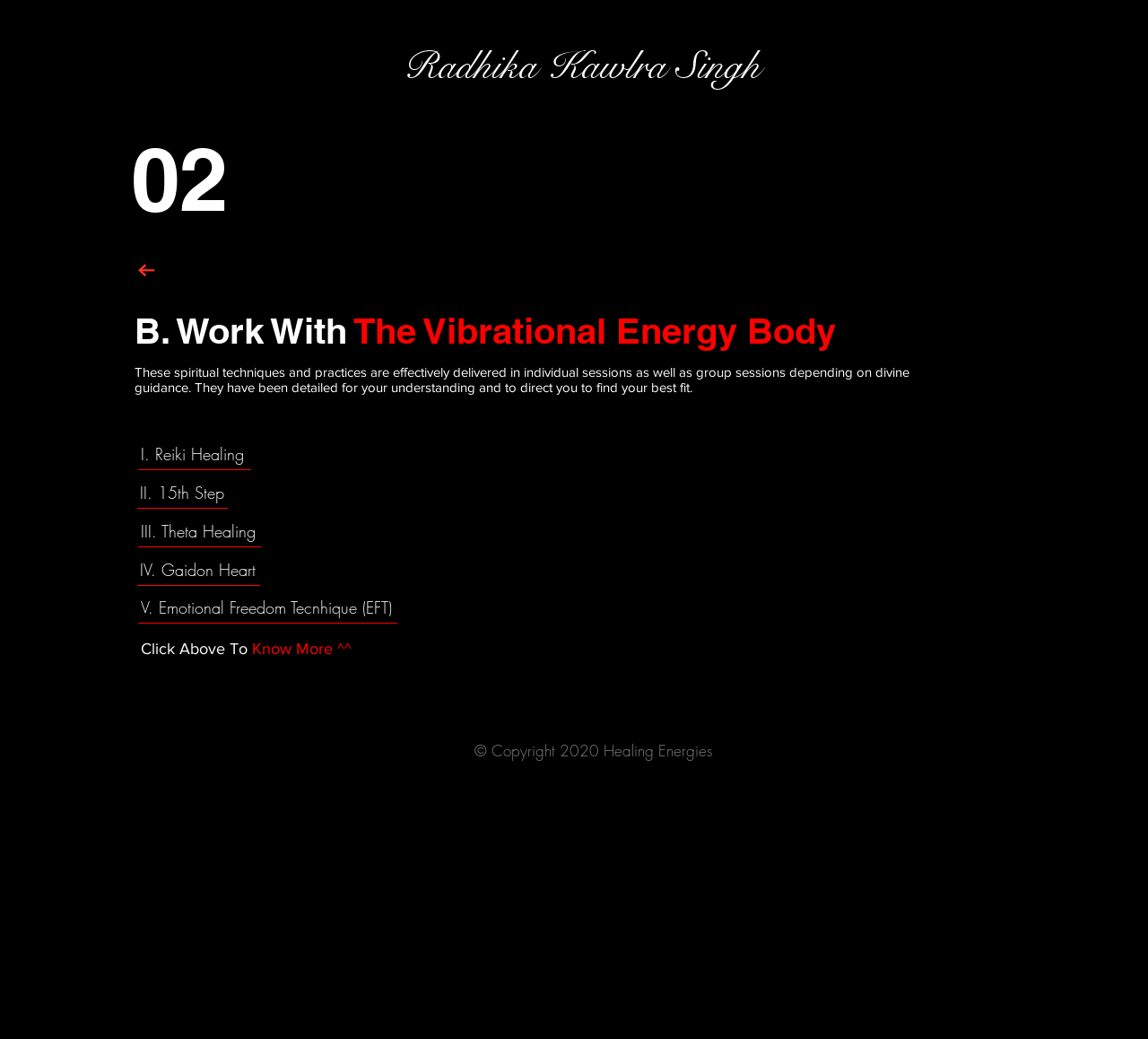Determine the bounding box coordinates of the clickable region to execute the instruction: "click V. Emotional Freedom Tecnhique (EFT)". The coordinates should be four float numbers between 0 and 1, denoted as [left, top, right, bottom].

[0.123, 0.568, 0.341, 0.603]